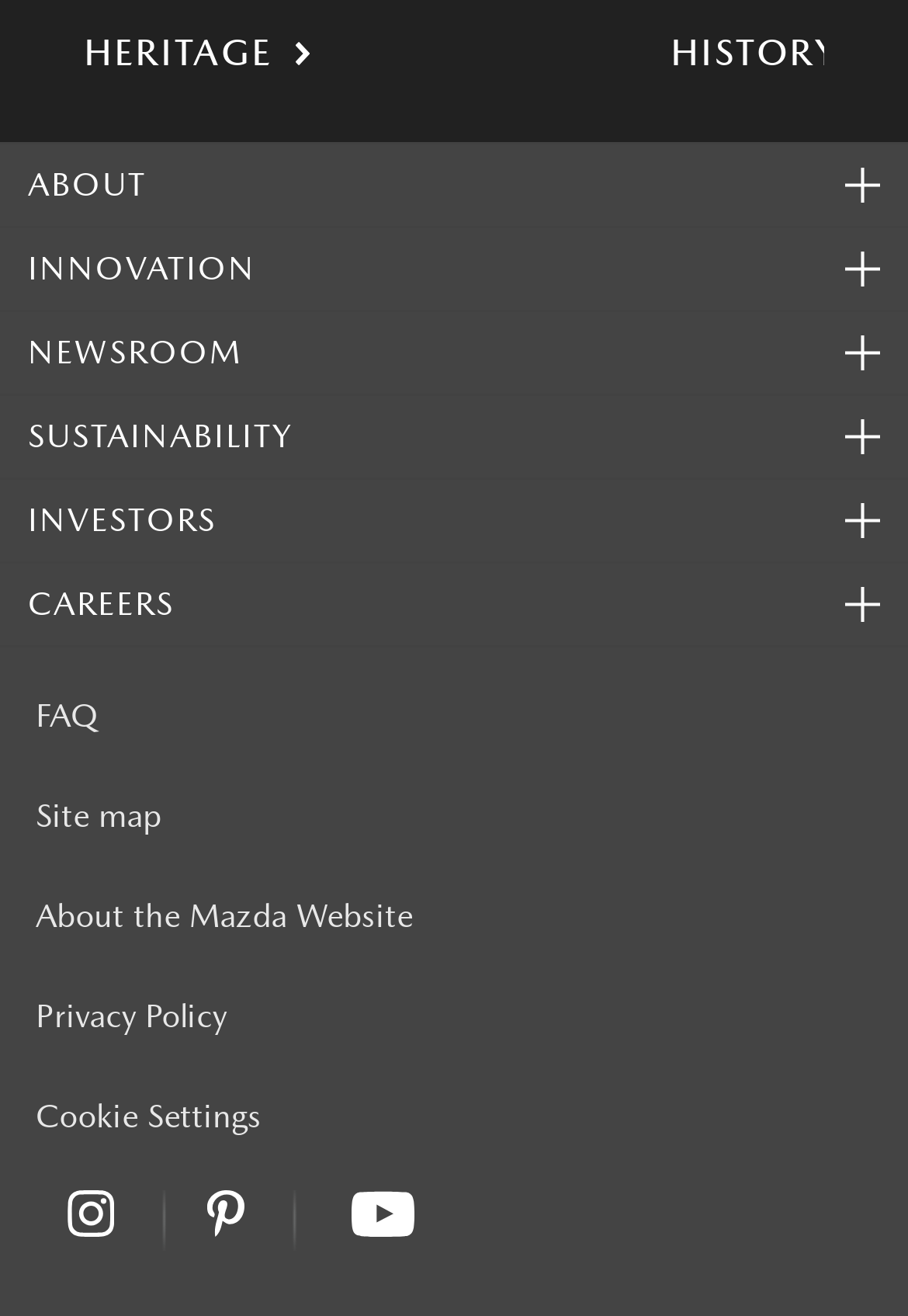Please identify the bounding box coordinates of the clickable element to fulfill the following instruction: "view youtube channel". The coordinates should be four float numbers between 0 and 1, i.e., [left, top, right, bottom].

[0.321, 0.905, 0.457, 0.941]